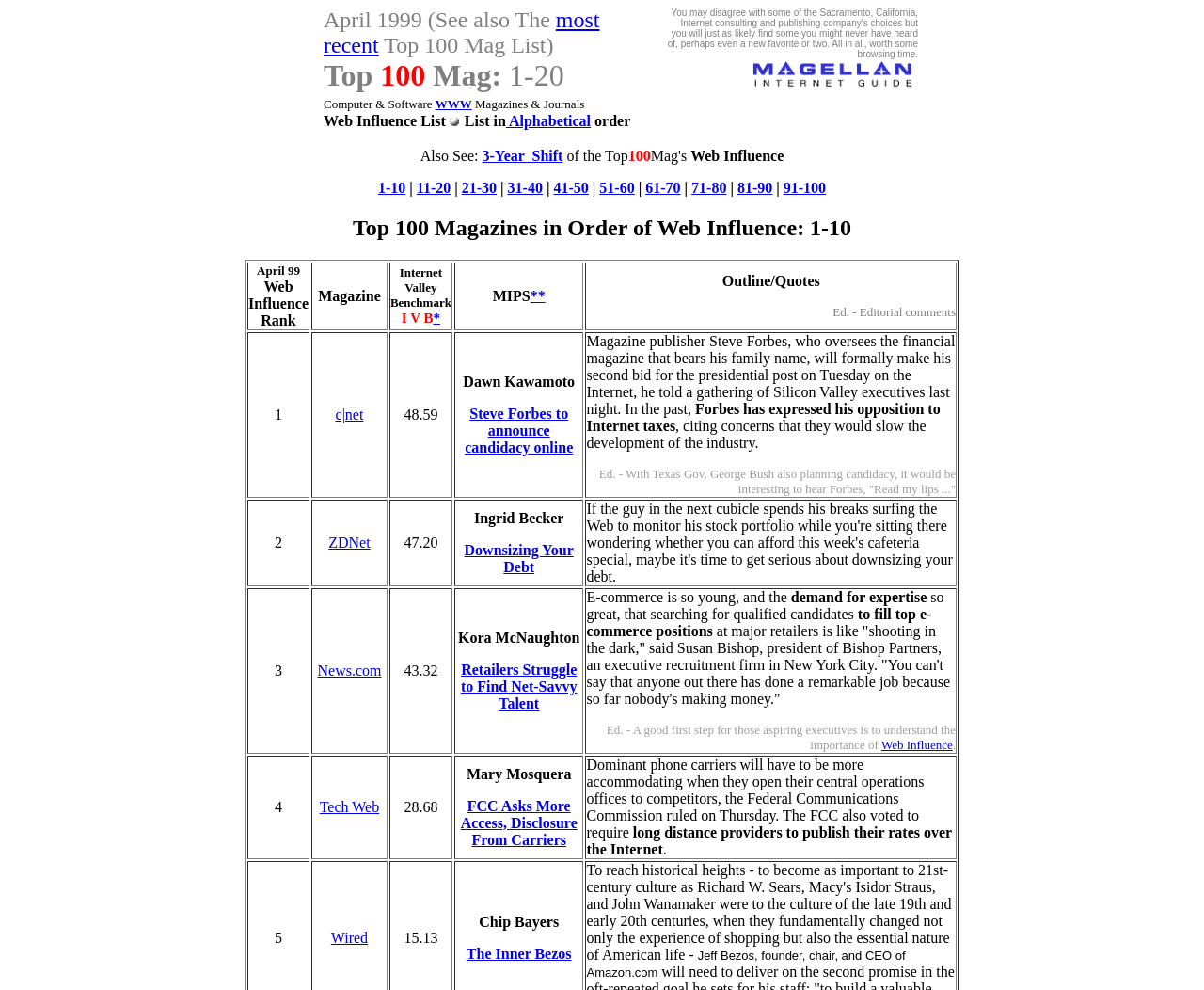What is the purpose of the 'Also See' section?
From the screenshot, supply a one-word or short-phrase answer.

To provide additional information